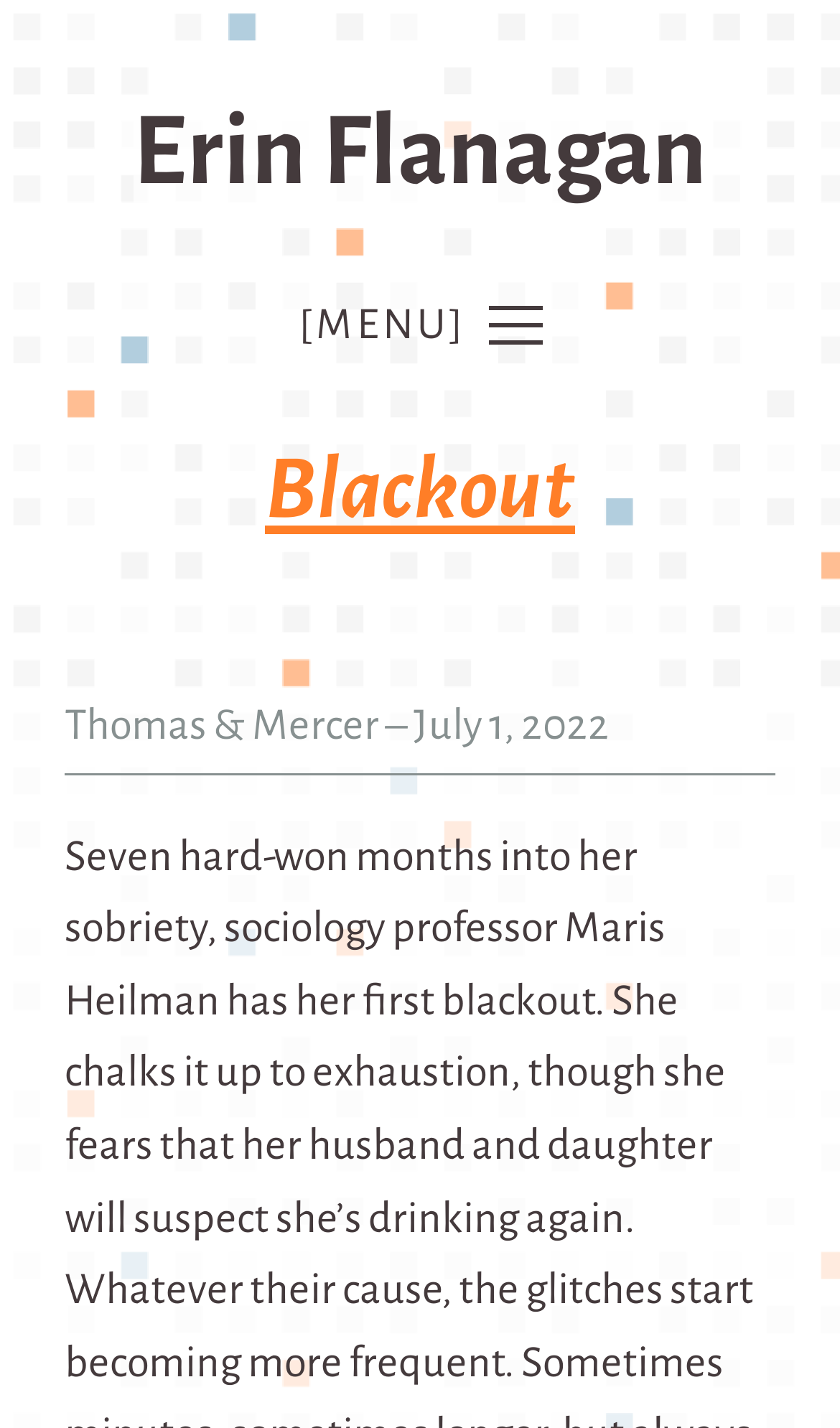Bounding box coordinates must be specified in the format (top-left x, top-left y, bottom-right x, bottom-right y). All values should be floating point numbers between 0 and 1. What are the bounding box coordinates of the UI element described as: News

[0.432, 0.392, 0.568, 0.423]